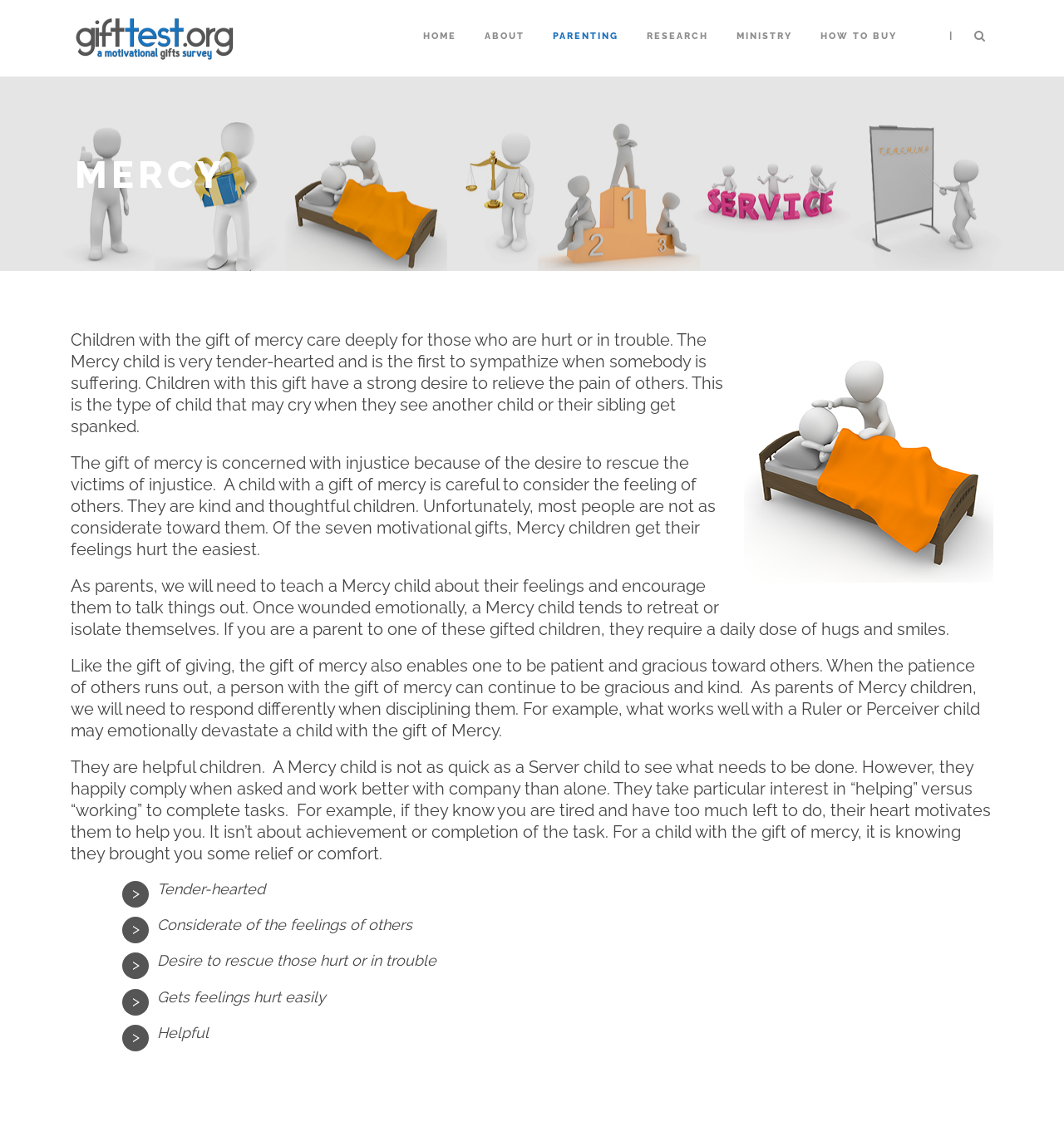Given the element description: "How to Buy", predict the bounding box coordinates of the UI element it refers to, using four float numbers between 0 and 1, i.e., [left, top, right, bottom].

[0.771, 0.026, 0.843, 0.068]